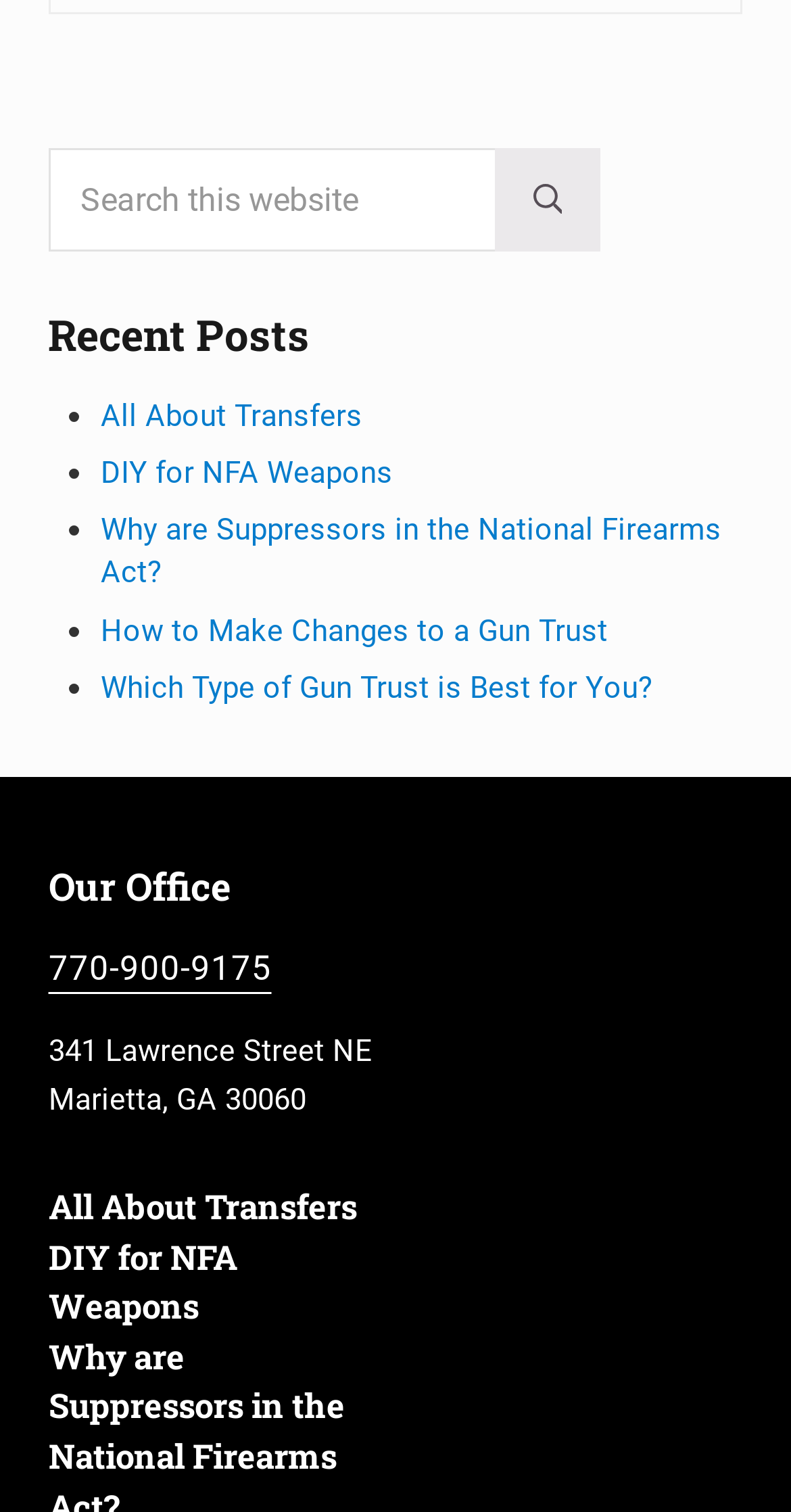Please provide a comprehensive answer to the question below using the information from the image: How many search results are shown?

I counted the number of links under the 'Recent Posts' heading, which are 'All About Transfers', 'DIY for NFA Weapons', 'Why are Suppressors in the National Firearms Act?', 'How to Make Changes to a Gun Trust', and 'Which Type of Gun Trust is Best for You?'. There are 5 links in total.